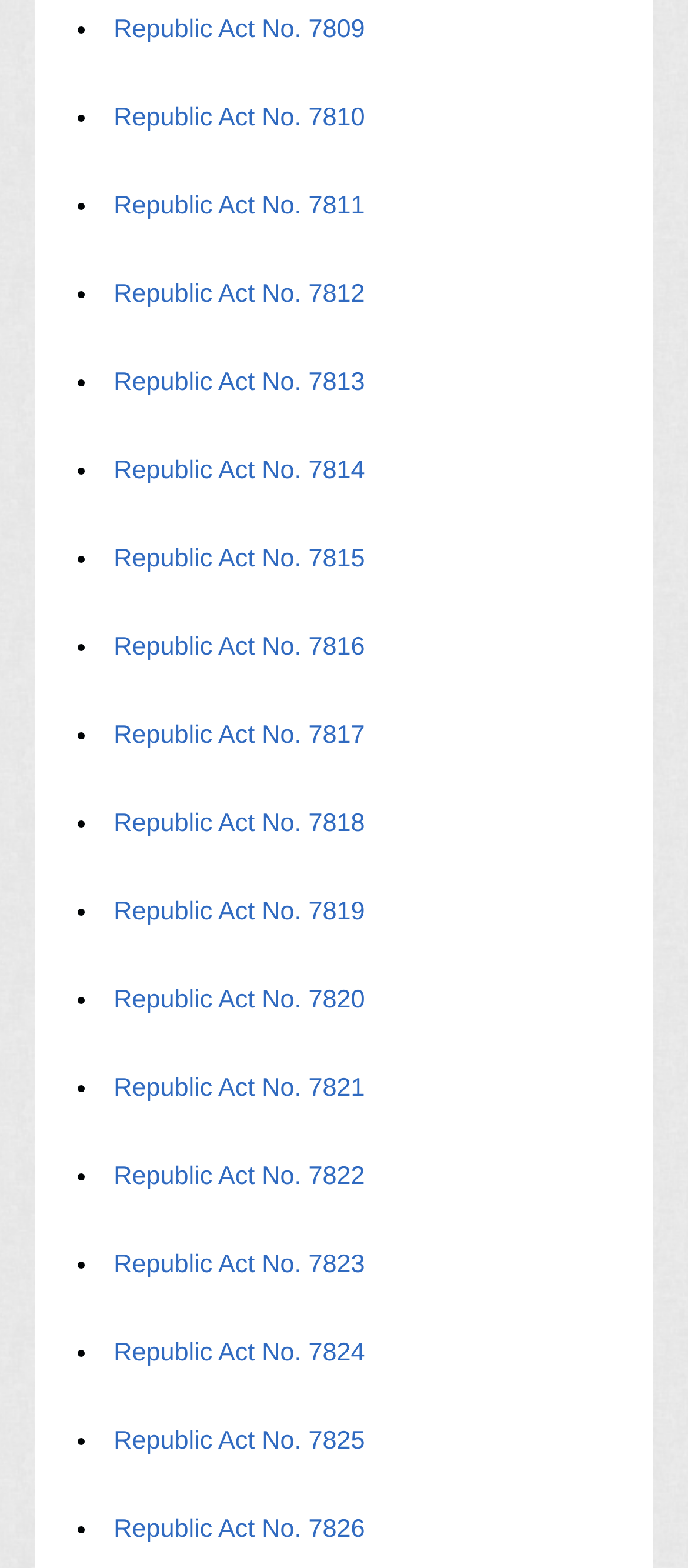Answer the question in one word or a short phrase:
How many Republic Acts are listed?

20